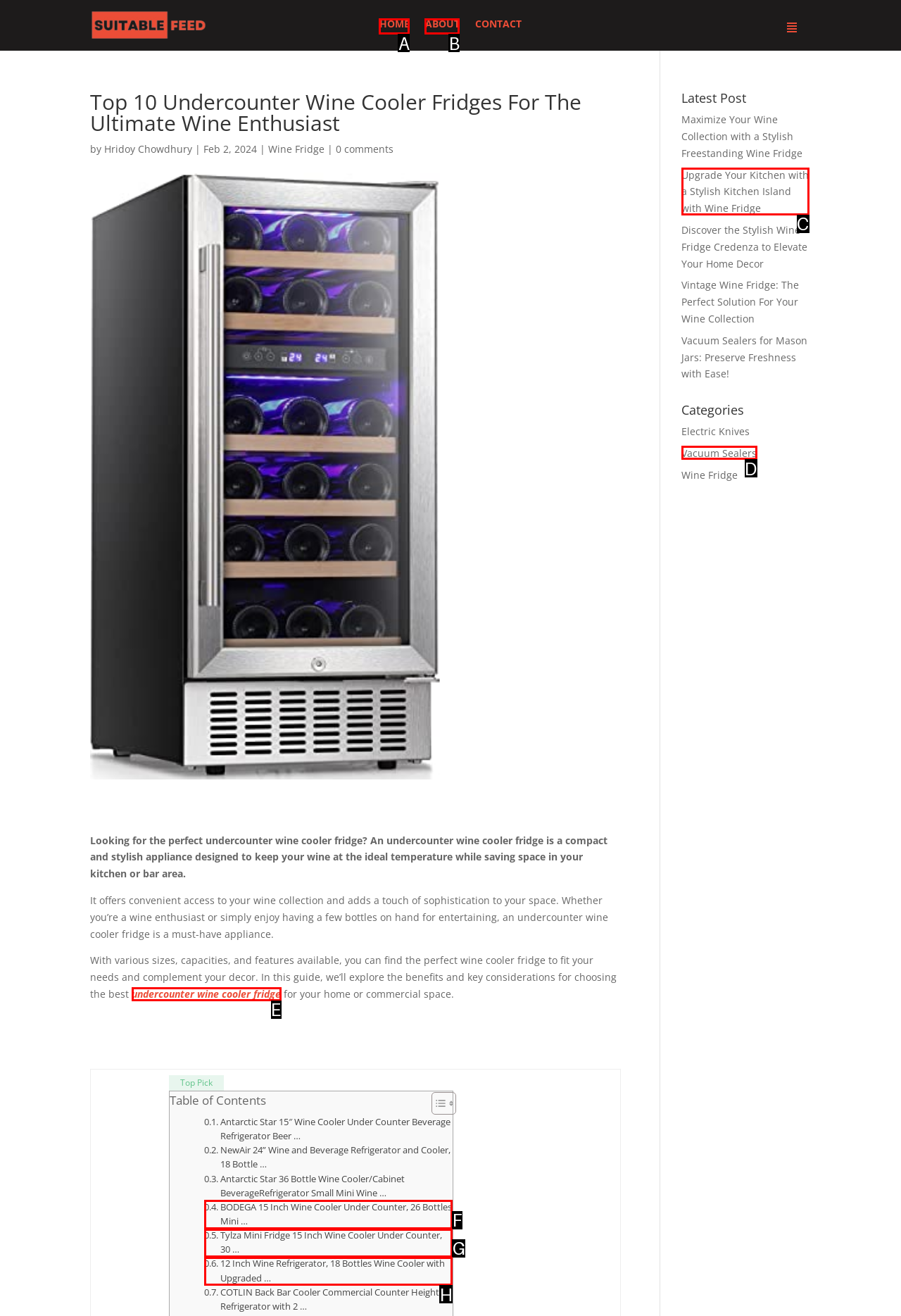From the available choices, determine which HTML element fits this description: Macrium Support Forum Respond with the correct letter.

None